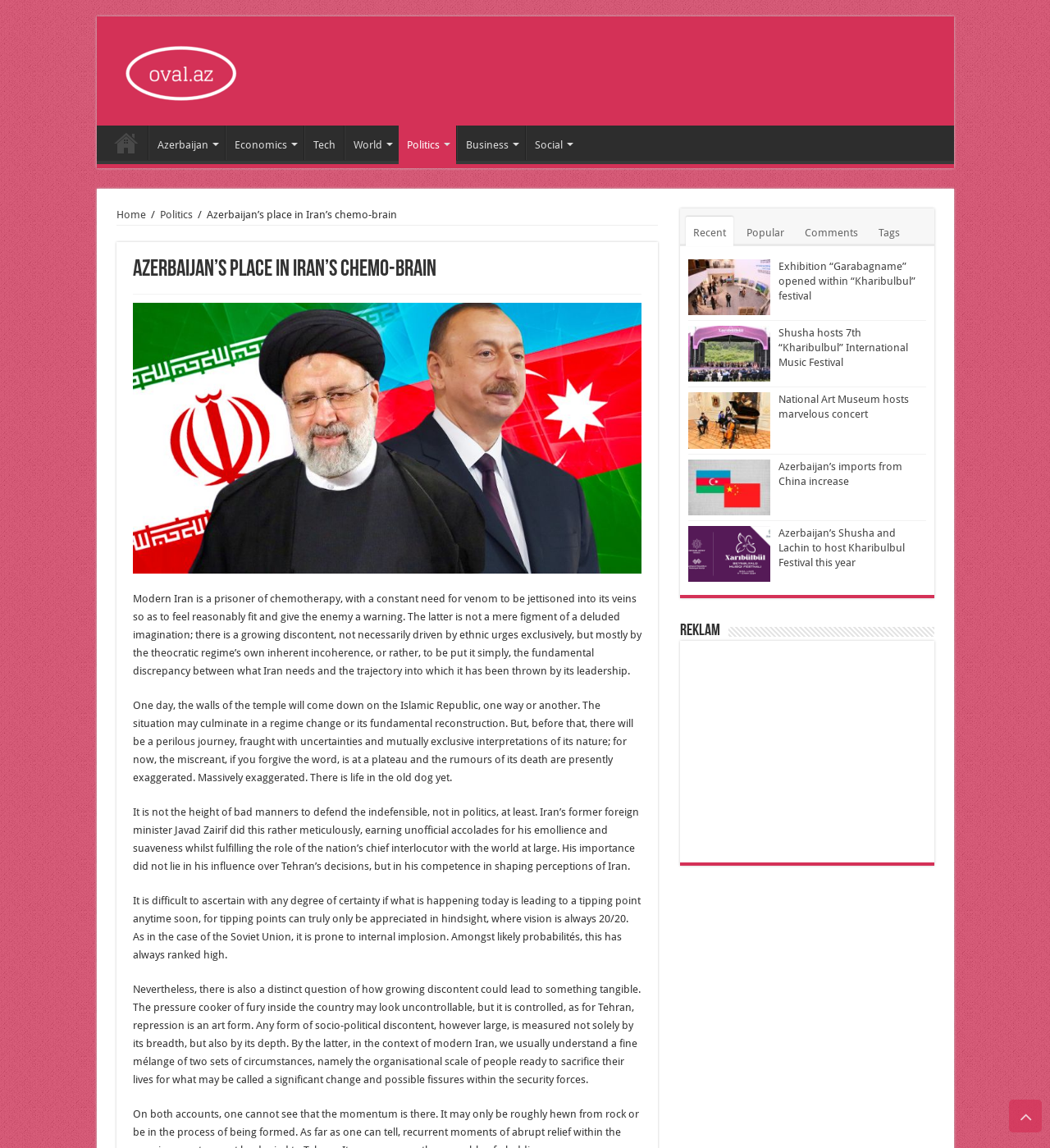Create a detailed narrative describing the layout and content of the webpage.

This webpage appears to be a news article or blog post discussing the current state of Iran and its relationship with Azerbaijan. At the top of the page, there is a heading "Oval" with an image and a link to "Oval". Below this, there are several links to different categories such as "Home", "Azerbaijan", "Economics", "Tech", "World", "Politics", and "Business".

The main article begins with a heading "Azerbaijan's place in Iran's chemo-brain" accompanied by an image. The article discusses the current situation in Iran, describing it as a "prisoner of chemotherapy" and highlighting the growing discontent among the population. The text is divided into several paragraphs, each discussing different aspects of the situation, including the role of the former foreign minister Javad Zairif and the potential for regime change.

To the right of the main article, there is a section with several links to other articles or news stories, including "Recent", "Popular", "Comments", and "Tags". Below this, there are several headings and links to articles related to culture and events in Azerbaijan, such as the "Kharibulbul" festival and an exhibition called "Garabagname".

At the bottom of the page, there is a section with a heading "Reklam" and an iframe, which may contain an advertisement. Finally, there is a "Scroll To Top" button at the very bottom of the page.